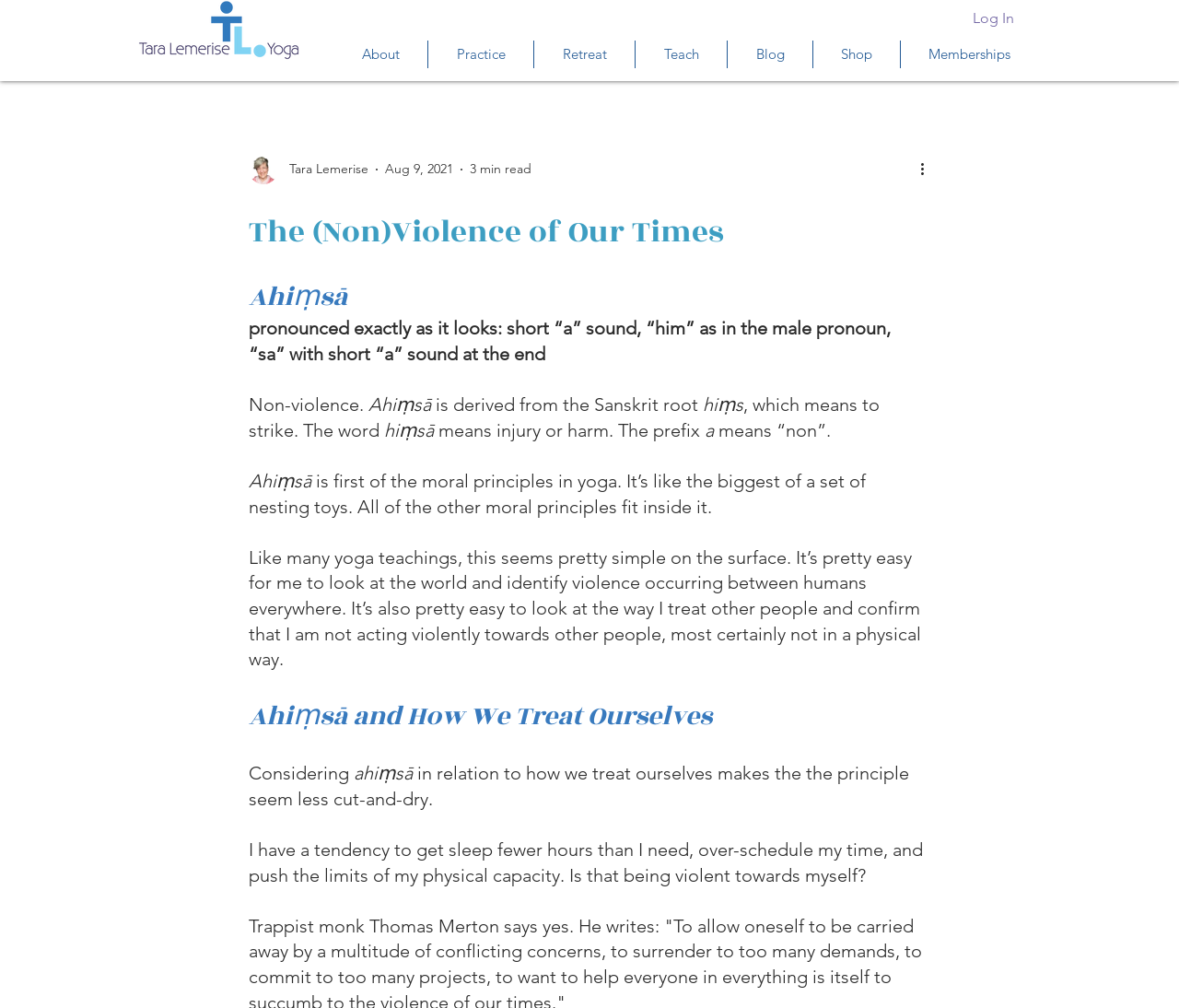Identify the bounding box coordinates of the section to be clicked to complete the task described by the following instruction: "Click the 'Log In' button". The coordinates should be four float numbers between 0 and 1, formatted as [left, top, right, bottom].

[0.814, 0.003, 0.871, 0.034]